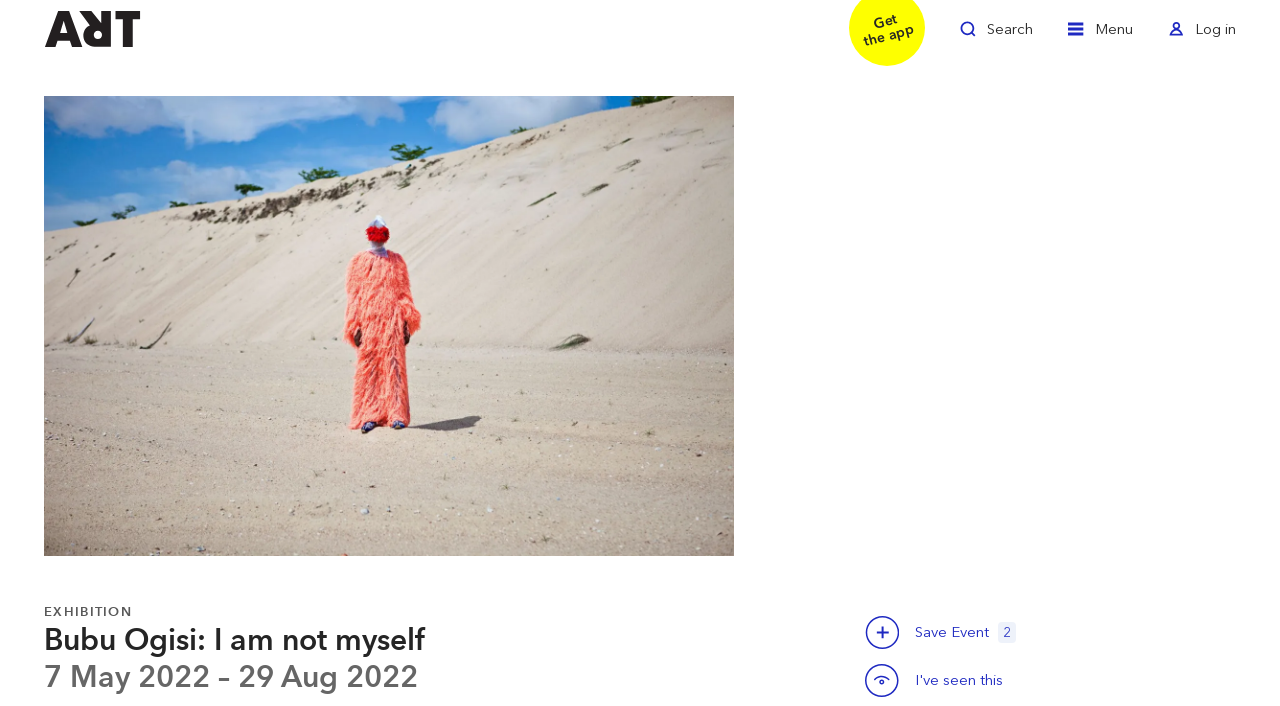Provide the bounding box coordinates of the HTML element this sentence describes: "aria-label="Zoom in"". The bounding box coordinates consist of four float numbers between 0 and 1, i.e., [left, top, right, bottom].

[0.034, 0.136, 0.573, 0.788]